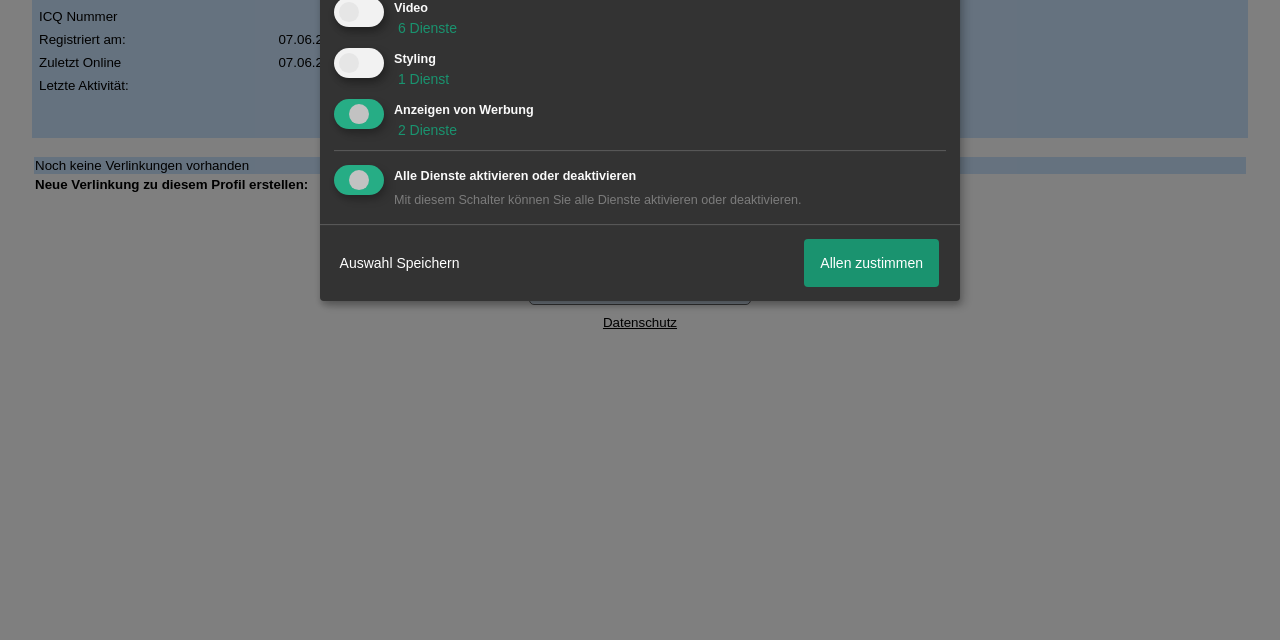Find the bounding box of the UI element described as: "Mortgage". The bounding box coordinates should be given as four float values between 0 and 1, i.e., [left, top, right, bottom].

None